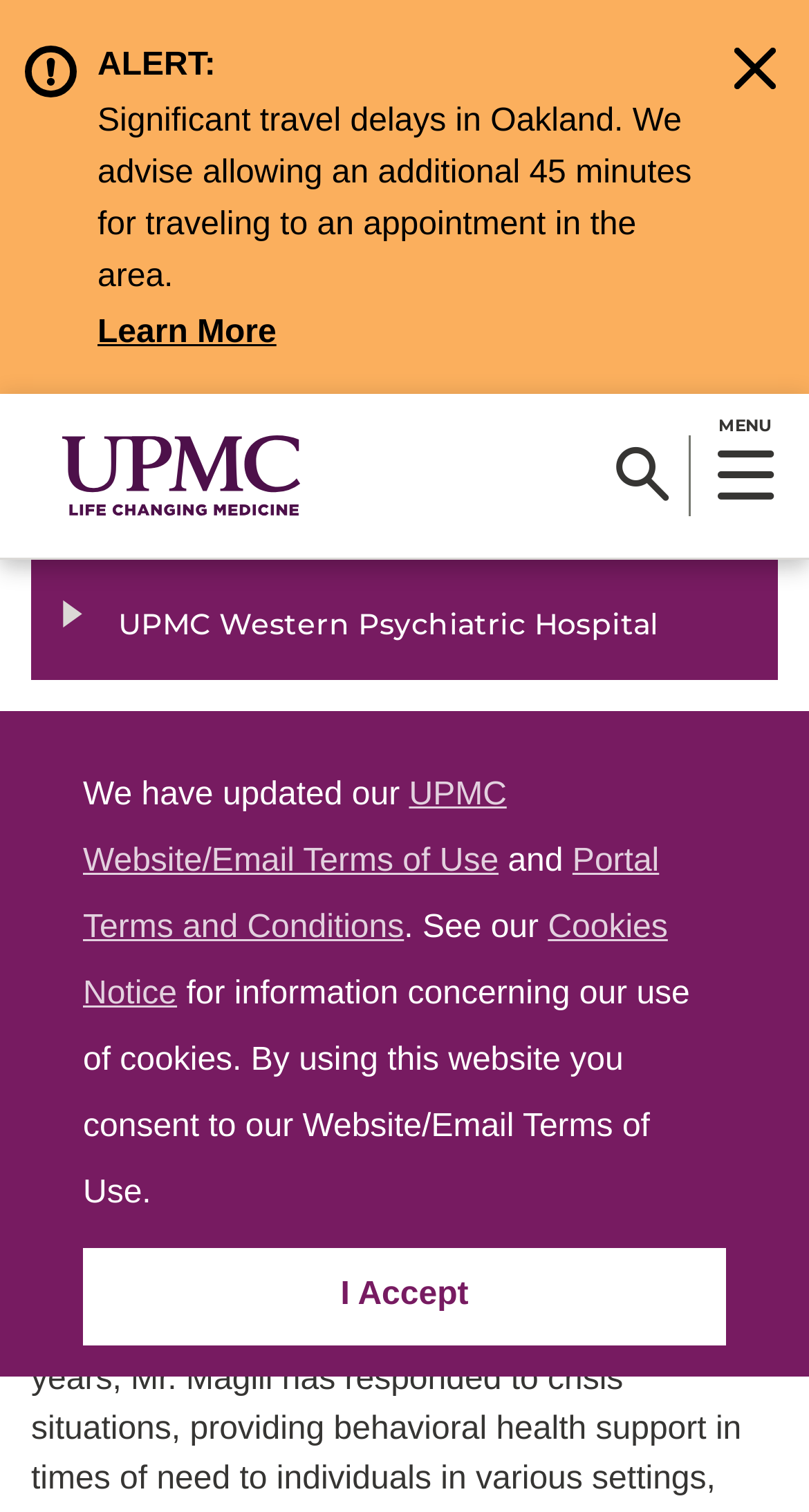Identify the bounding box for the UI element specified in this description: "UPMC Western Psychiatric Hospital". The coordinates must be four float numbers between 0 and 1, formatted as [left, top, right, bottom].

[0.146, 0.395, 0.814, 0.438]